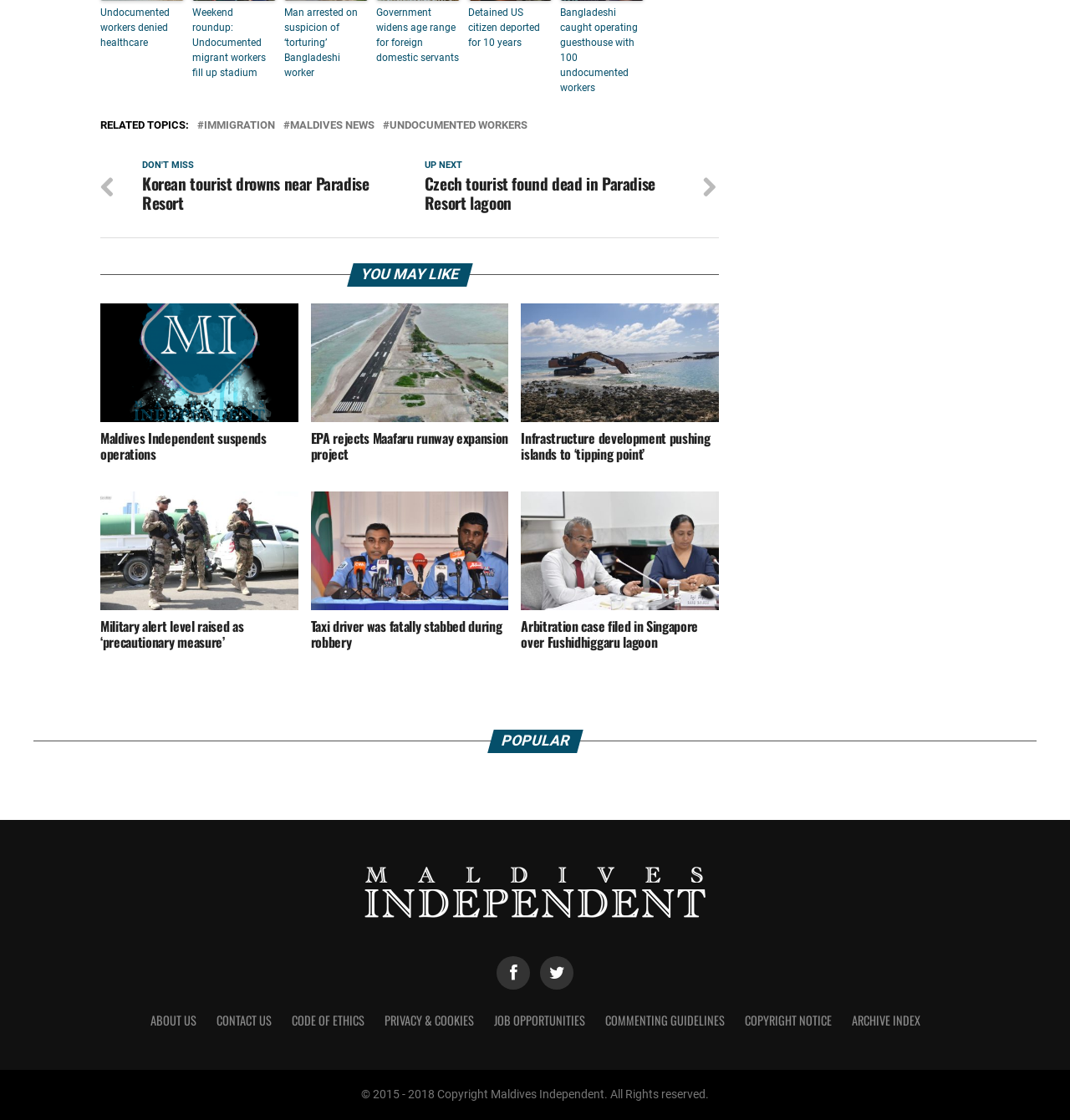What is the topic of the first link on the webpage?
Please answer the question with a detailed and comprehensive explanation.

The first link on the webpage has the text 'Undocumented workers denied healthcare', which suggests that the topic of this link is related to undocumented workers and their access to healthcare.